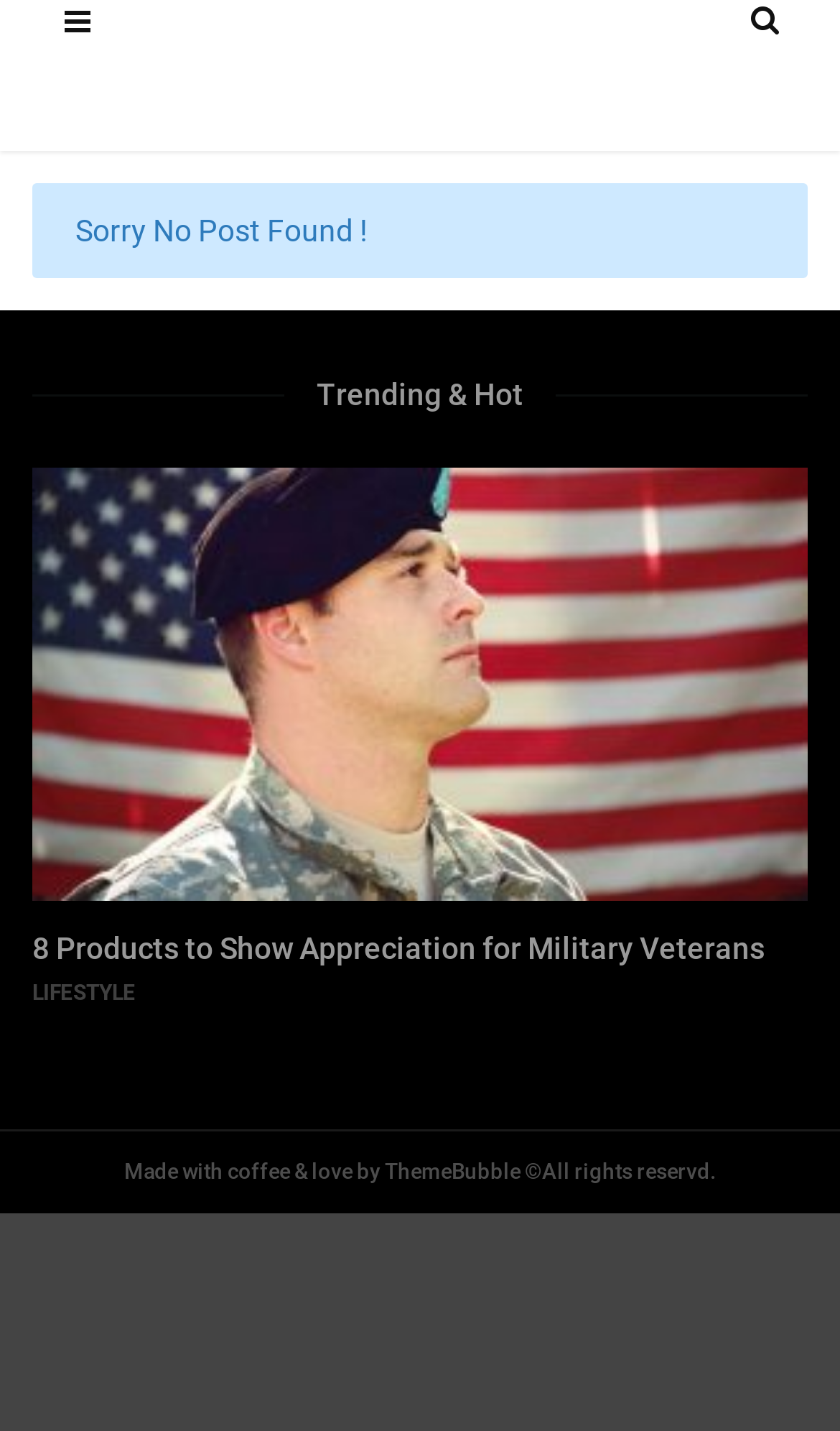Construct a comprehensive description capturing every detail on the webpage.

The webpage is titled "Social Archives - MichNews" and appears to be a news or blog website. At the top, there is a prominent heading that reads "Sorry No Post Found!", taking up most of the width of the page. Below this, there is another heading titled "Trending & Hot", which is centered on the page.

Underneath the "Trending & Hot" heading, there are several links and an image. The first link is titled "8 Products to Show Appreciation for Military Veterans" and is accompanied by an image with the same title. This link and image combination takes up most of the width of the page. Below this, there is a duplicate link with the same title, but without an image. To the right of this link, there is a smaller link titled "LIFESTYLE".

At the bottom of the page, there is a static text element that appears to be a footer, which reads "Made with coffee & love by ThemeBubble ©All rights reserved." This text is centered on the page and takes up about a quarter of the page's width.